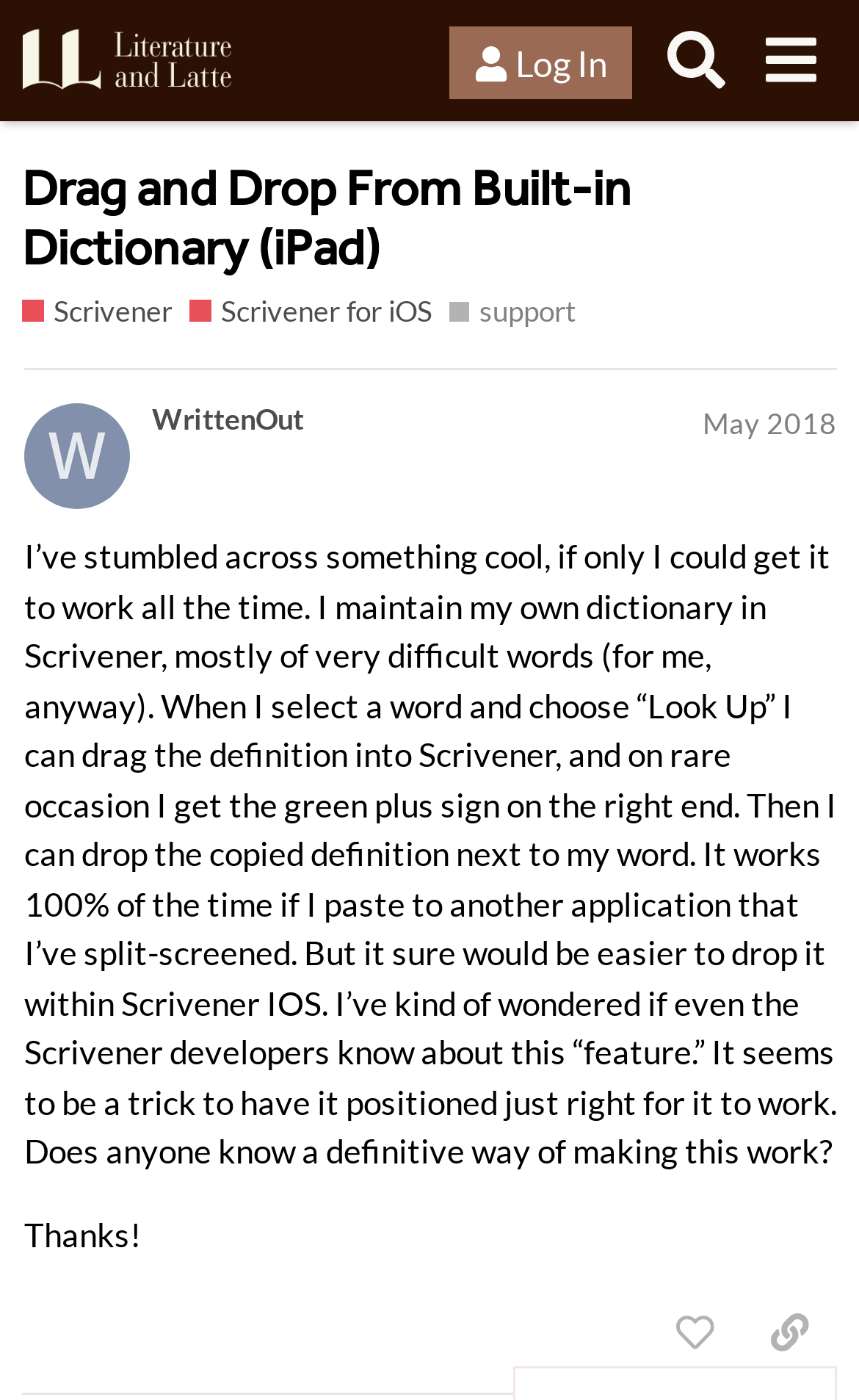Please specify the bounding box coordinates of the area that should be clicked to accomplish the following instruction: "Visit the Literature & Latte Forums homepage". The coordinates should consist of four float numbers between 0 and 1, i.e., [left, top, right, bottom].

[0.026, 0.015, 0.303, 0.072]